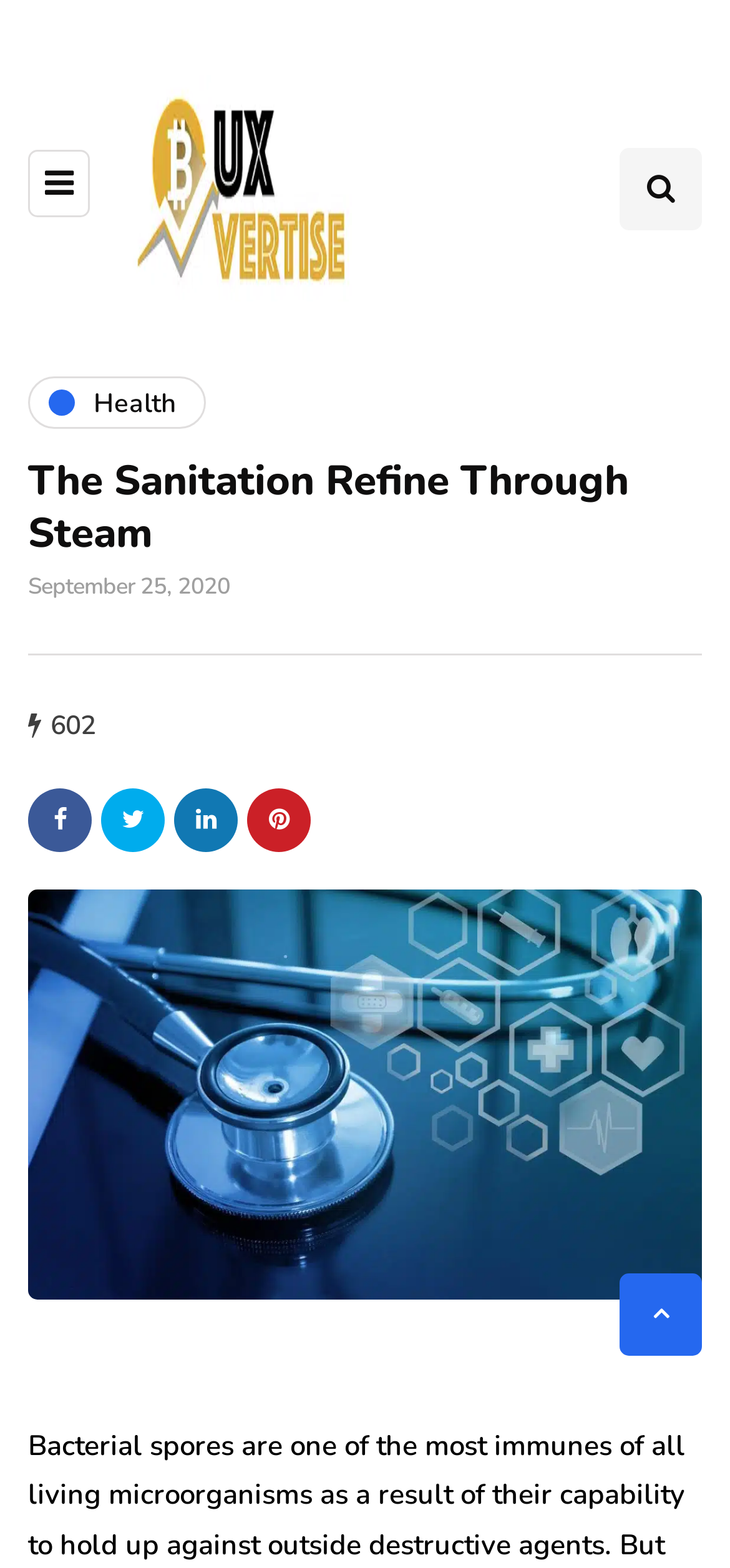Write a detailed summary of the webpage, including text, images, and layout.

The webpage is about "The Sanitation Refine Through Steam" and appears to be a blog post or article. At the top left, there is a logo image and a link to "Buxvertise". Next to the logo, there is a link to "Health" and a heading that displays the title of the article. Below the title, there is a timestamp showing the date "September 25, 2020". 

On the top right, there is a search toggle button. At the bottom right, there is a "Scroll to top" link. In the middle of the page, there are four social media links represented by icons. Above these icons, there is a text "602" which may indicate the number of views or comments. The main content of the webpage is not explicitly described in the accessibility tree, but based on the meta description, it seems to be related to bacterial spores and their immunity.